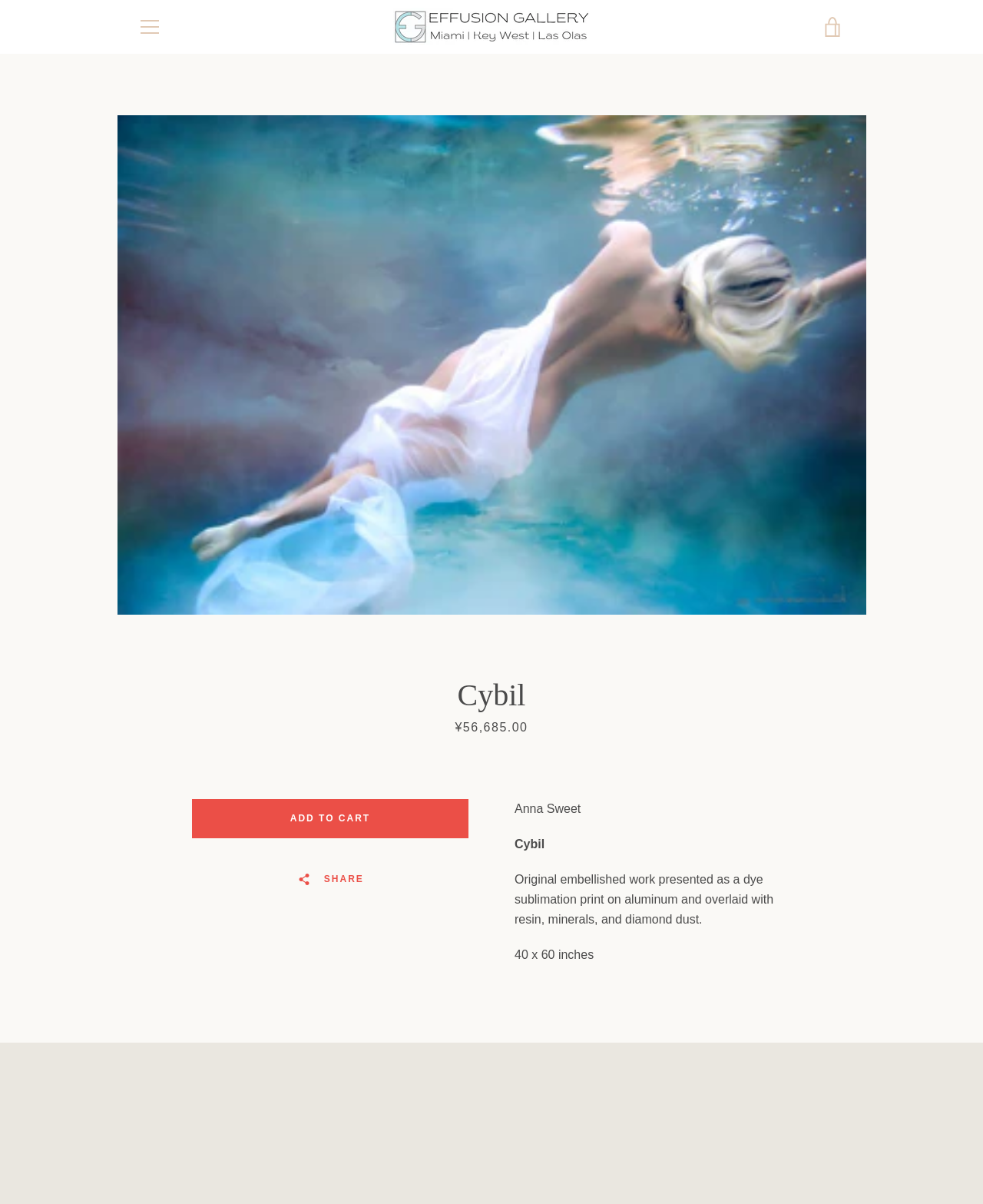Find the bounding box of the UI element described as follows: "aria-label="Open image in slideshow"".

[0.119, 0.096, 0.881, 0.511]